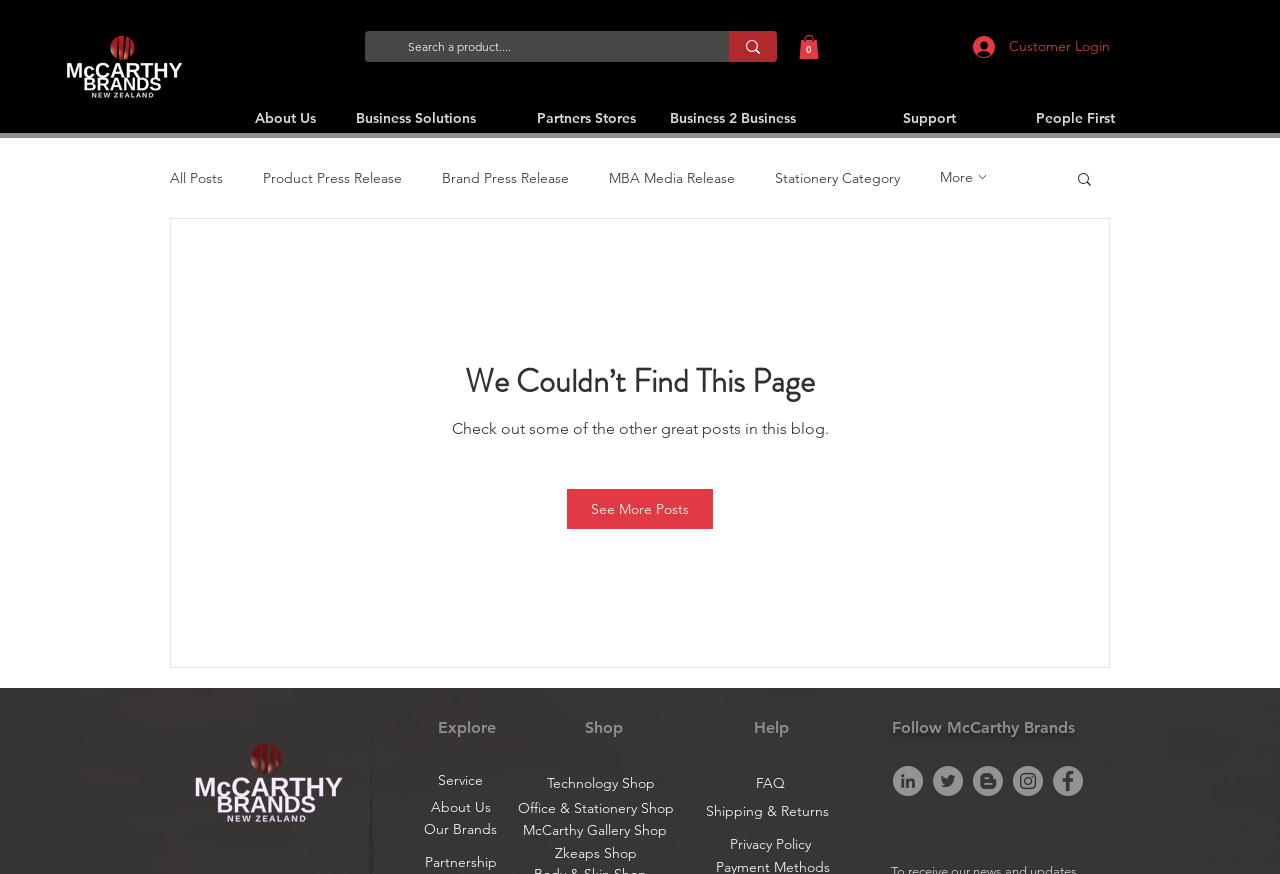Refer to the image and provide an in-depth answer to the question: 
What is the purpose of the search box?

The search box is located at the top right corner of the webpage, and it allows users to search for products by typing keywords or phrases. The search box is accompanied by a search button with a magnifying glass icon.